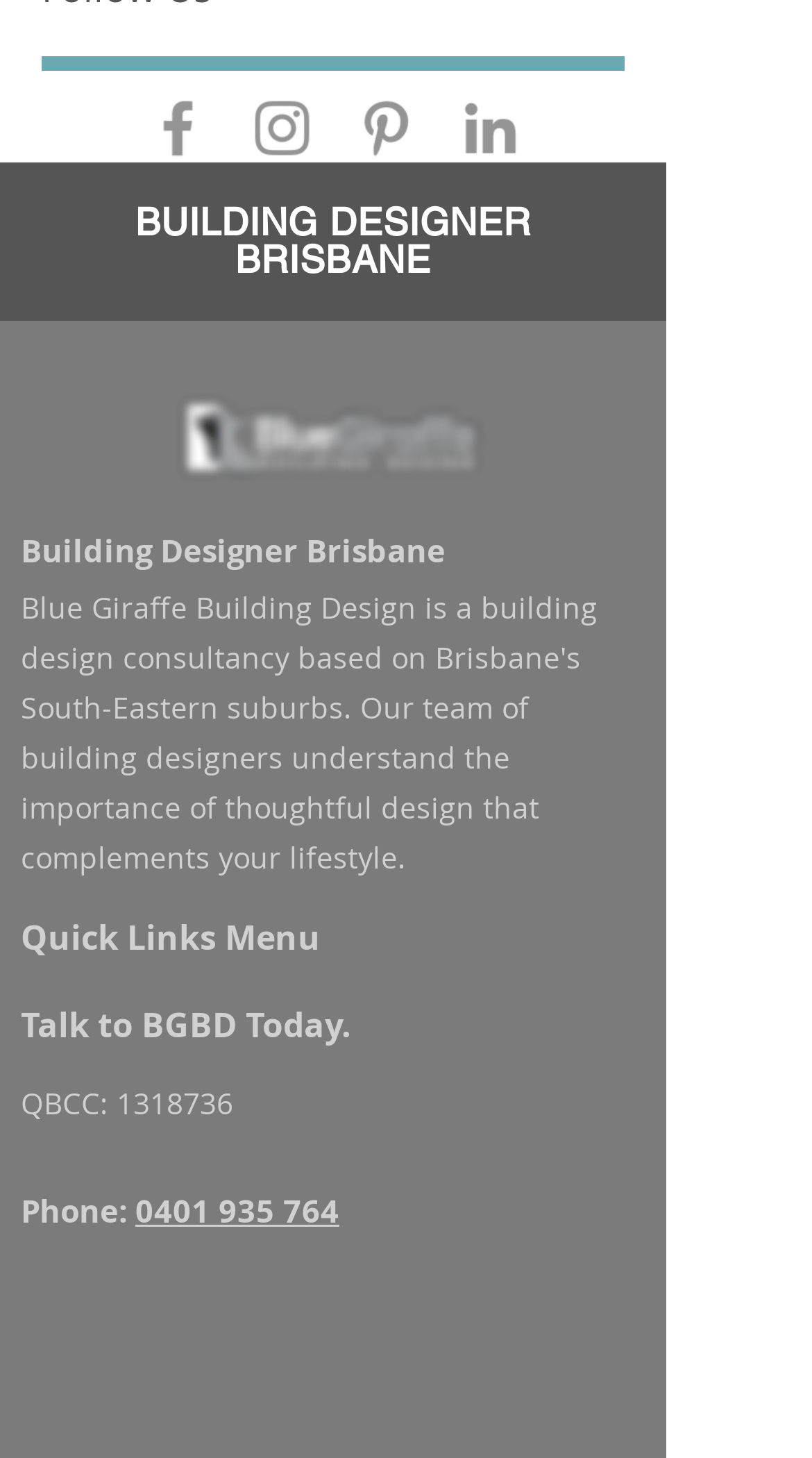From the element description aria-label="Facebook", predict the bounding box coordinates of the UI element. The coordinates must be specified in the format (top-left x, top-left y, bottom-right x, bottom-right y) and should be within the 0 to 1 range.

[0.174, 0.063, 0.264, 0.113]